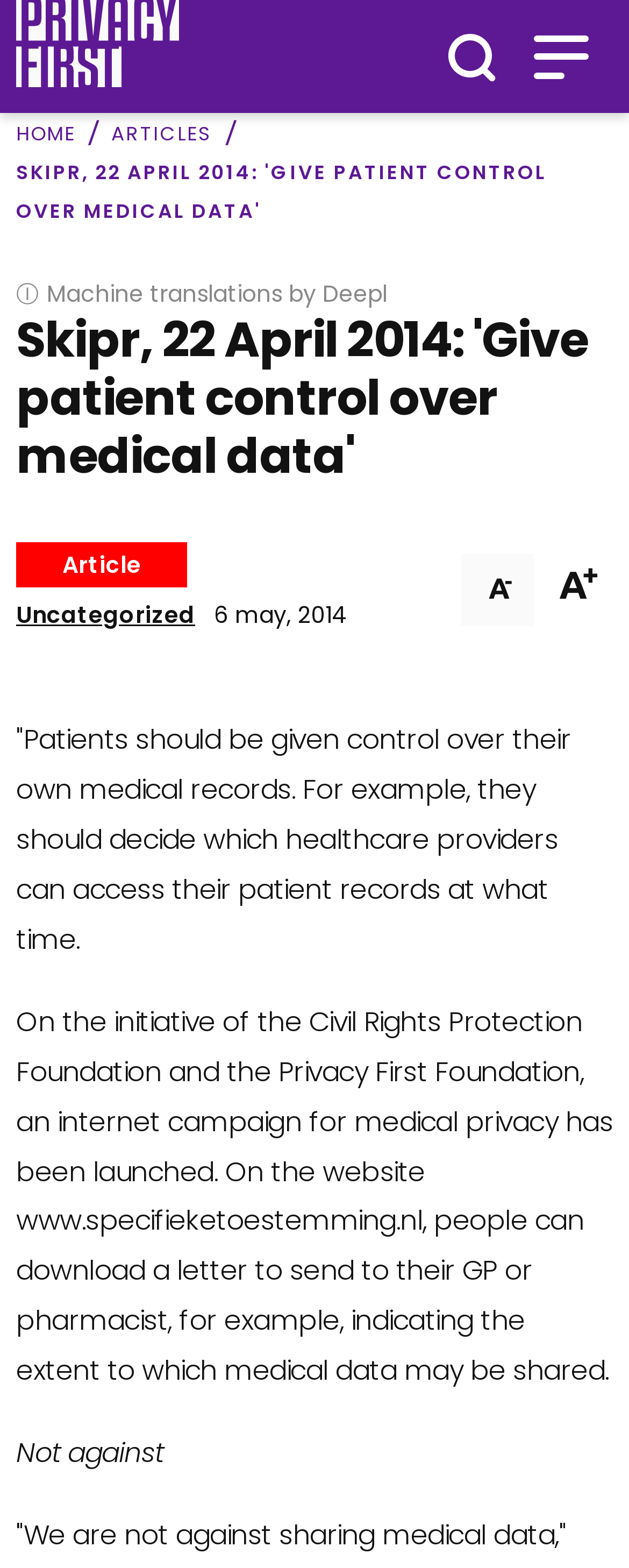Provide a thorough description of the webpage you see.

The webpage appears to be an article page from the "Privacy First" website. At the top left corner, there is a "Privacy First logo" image, which is also a link. Next to it, on the top right corner, there are three elements: a "Search icon" image, which is also a link, a button to "Open menu", and a set of navigation links including "HOME", "ARTICLES", and the title of the current article "SKIPR, 22 APRIL 2014: 'GIVE PATIENT CONTROL OVER MEDICAL DATA'".

Below the navigation links, there is a heading with the same title as the article, followed by a brief description of the article and its category "Uncategorized" with a publication date "6 may, 2014". The main content of the article is divided into three paragraphs. The first paragraph discusses the importance of patients having control over their medical records. The second paragraph describes an internet campaign for medical privacy launched by the Civil Rights Protection Foundation and the Privacy First Foundation. The third paragraph appears to be a call to action, with a phrase "Not against".

On the right side of the article, there are two buttons "A-" and "A+" with superscript symbols, which may be used to adjust the font size.